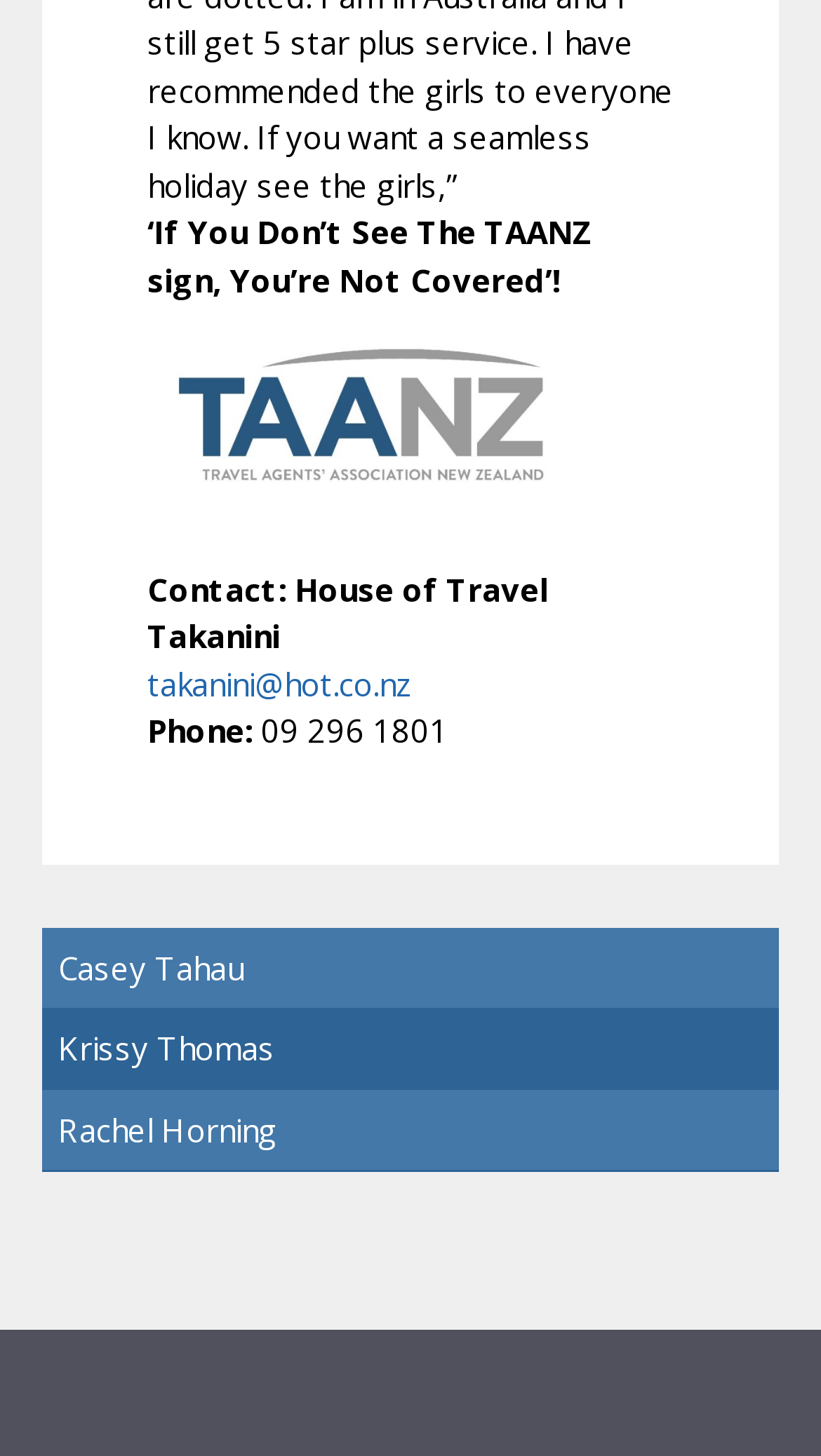From the webpage screenshot, predict the bounding box coordinates (top-left x, top-left y, bottom-right x, bottom-right y) for the UI element described here: aria-label="Toggle Menu"

None